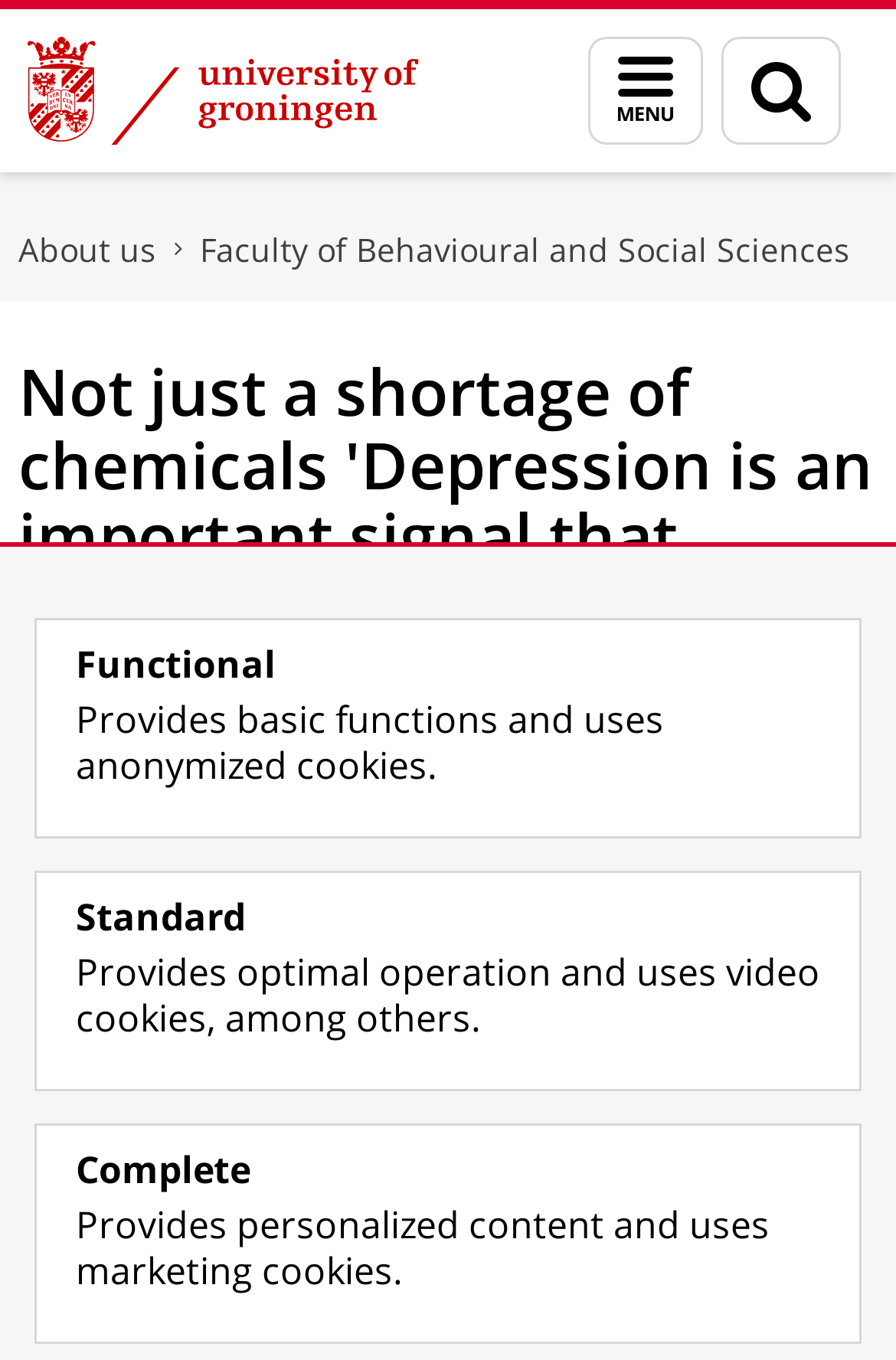What is the headline of the webpage?

Not just a shortage of chemicals 'Depression is an important signal that something is going wrong in your life'